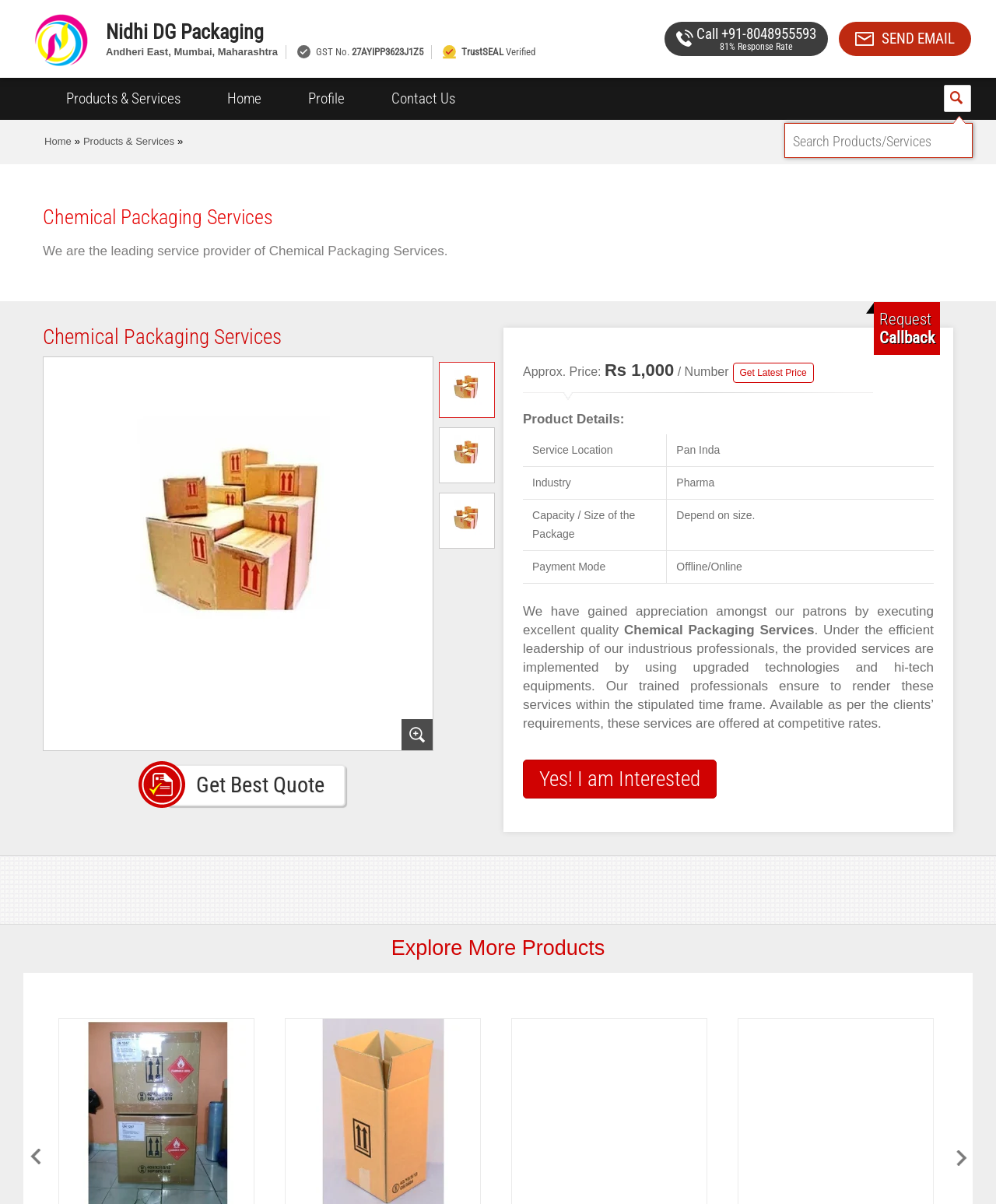Determine the heading of the webpage and extract its text content.

Chemical Packaging Services